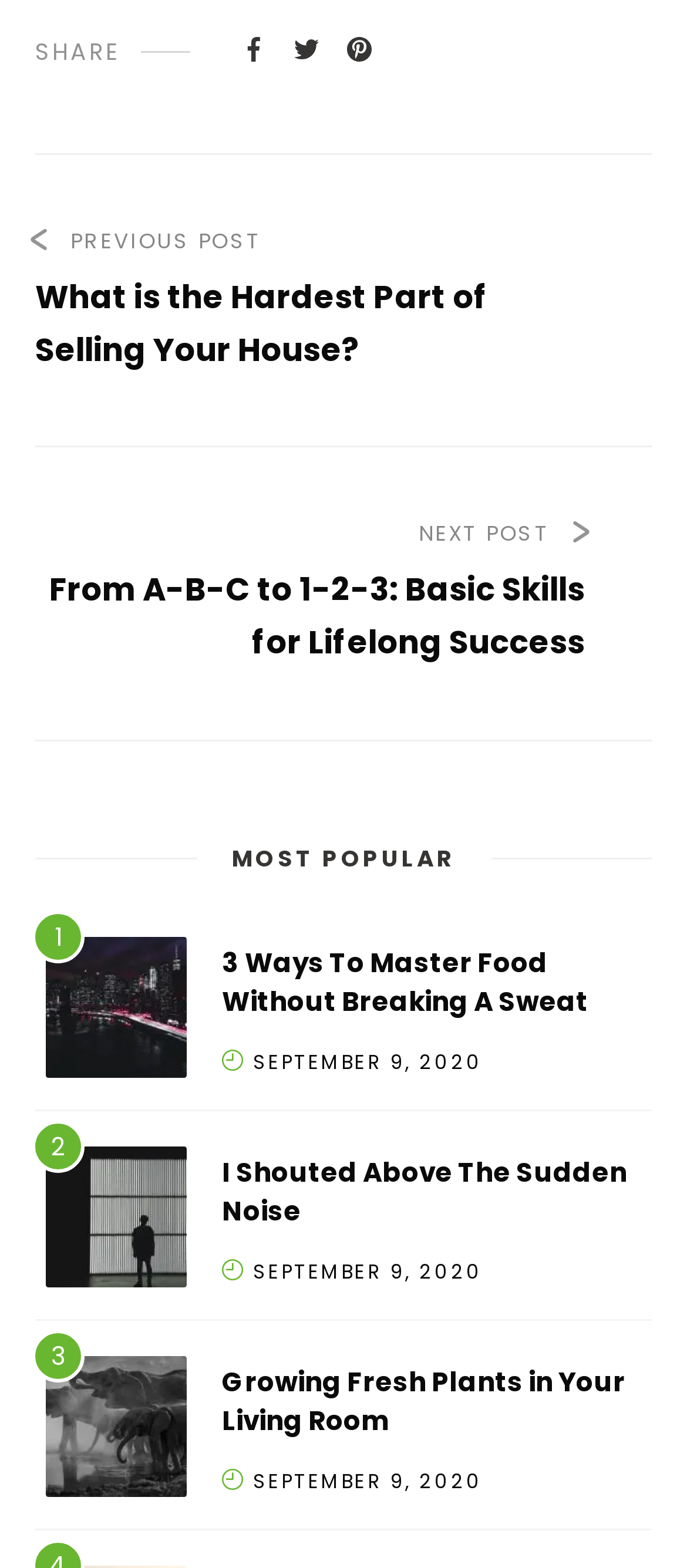Please specify the bounding box coordinates of the clickable region necessary for completing the following instruction: "View the article '3 Ways To Master Food Without Breaking A Sweat'". The coordinates must consist of four float numbers between 0 and 1, i.e., [left, top, right, bottom].

[0.067, 0.597, 0.272, 0.695]